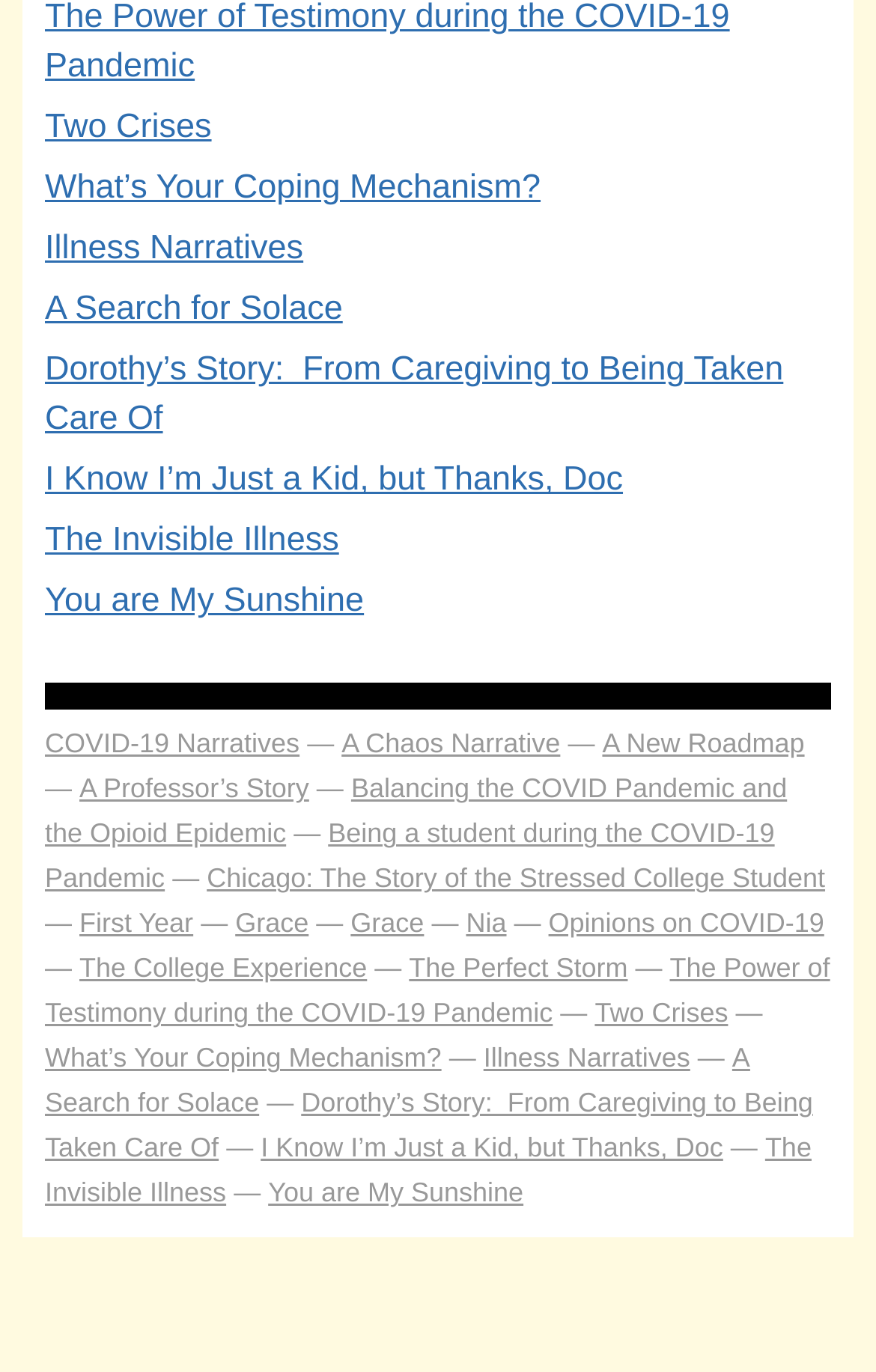Can you provide the bounding box coordinates for the element that should be clicked to implement the instruction: "Explore 'COVID-19 Narratives'"?

[0.051, 0.531, 0.342, 0.554]